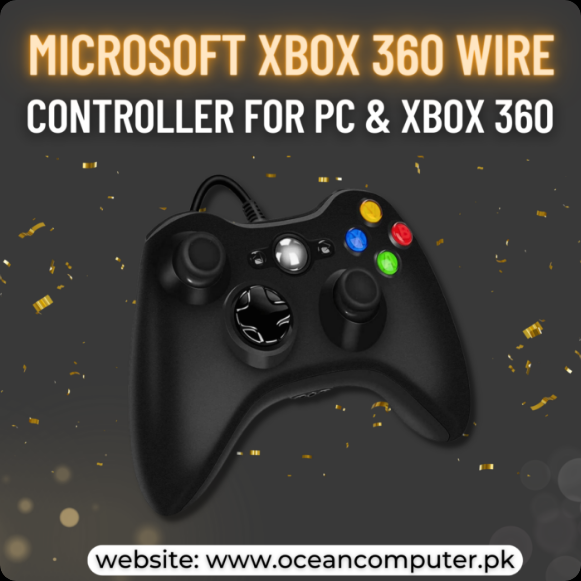Paint a vivid picture of the image with your description.

The image showcases a Microsoft Xbox 360 wired controller designed for use with both PC and Xbox 360 consoles. The controller features a sleek black design with a range of colored buttons, including red, yellow, green, and blue, alongside traditional thumbsticks and trigger buttons, ensuring a comfortable grip for gamers. The background is adorned with celebratory elements, enhancing the promotional feel of the image. At the bottom, the website URL "www.oceancomputer.pk" is prominently displayed, inviting potential buyers to explore more about the product. This image effectively highlights the controller's design and functionality, appealing to gaming enthusiasts and potential customers alike.